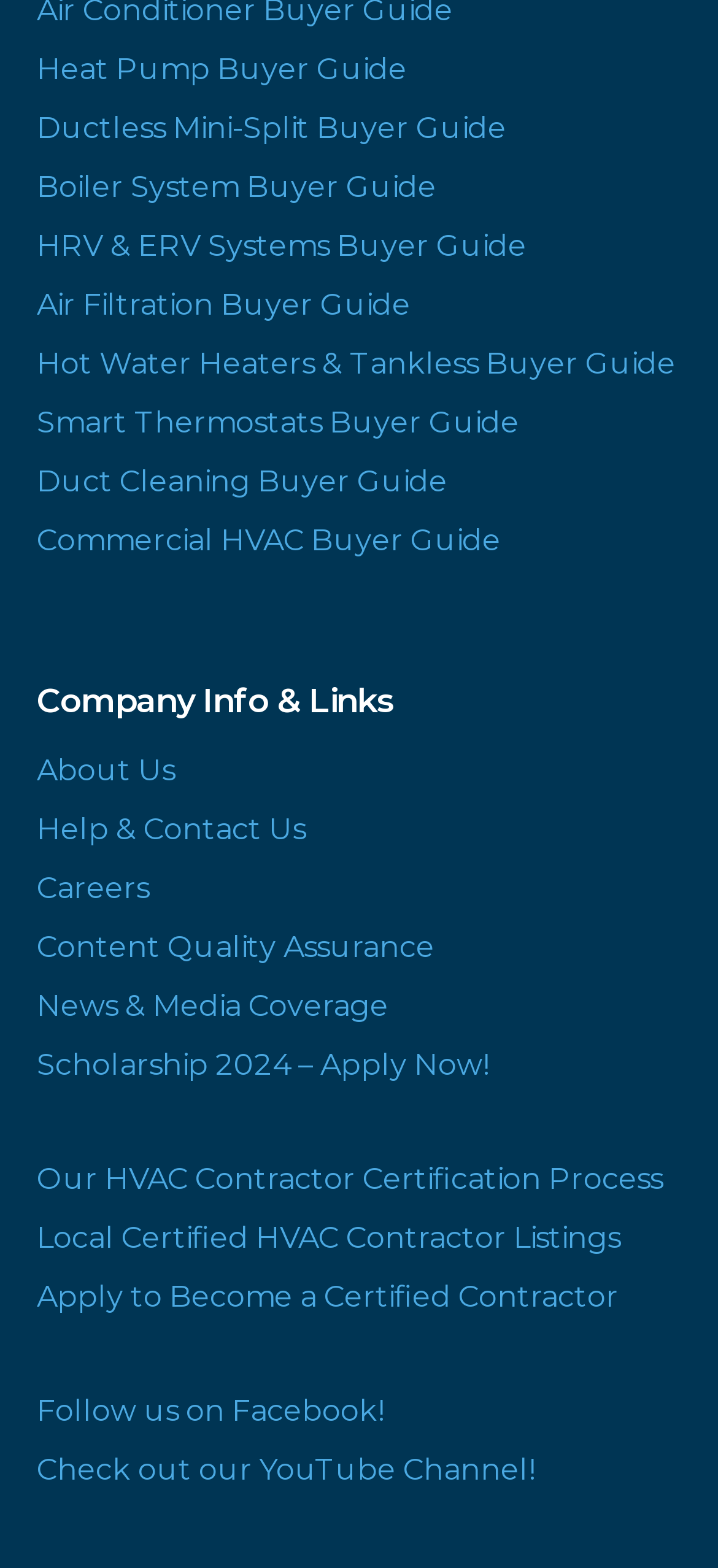Identify the bounding box coordinates necessary to click and complete the given instruction: "Learn about the company".

[0.051, 0.48, 0.244, 0.502]